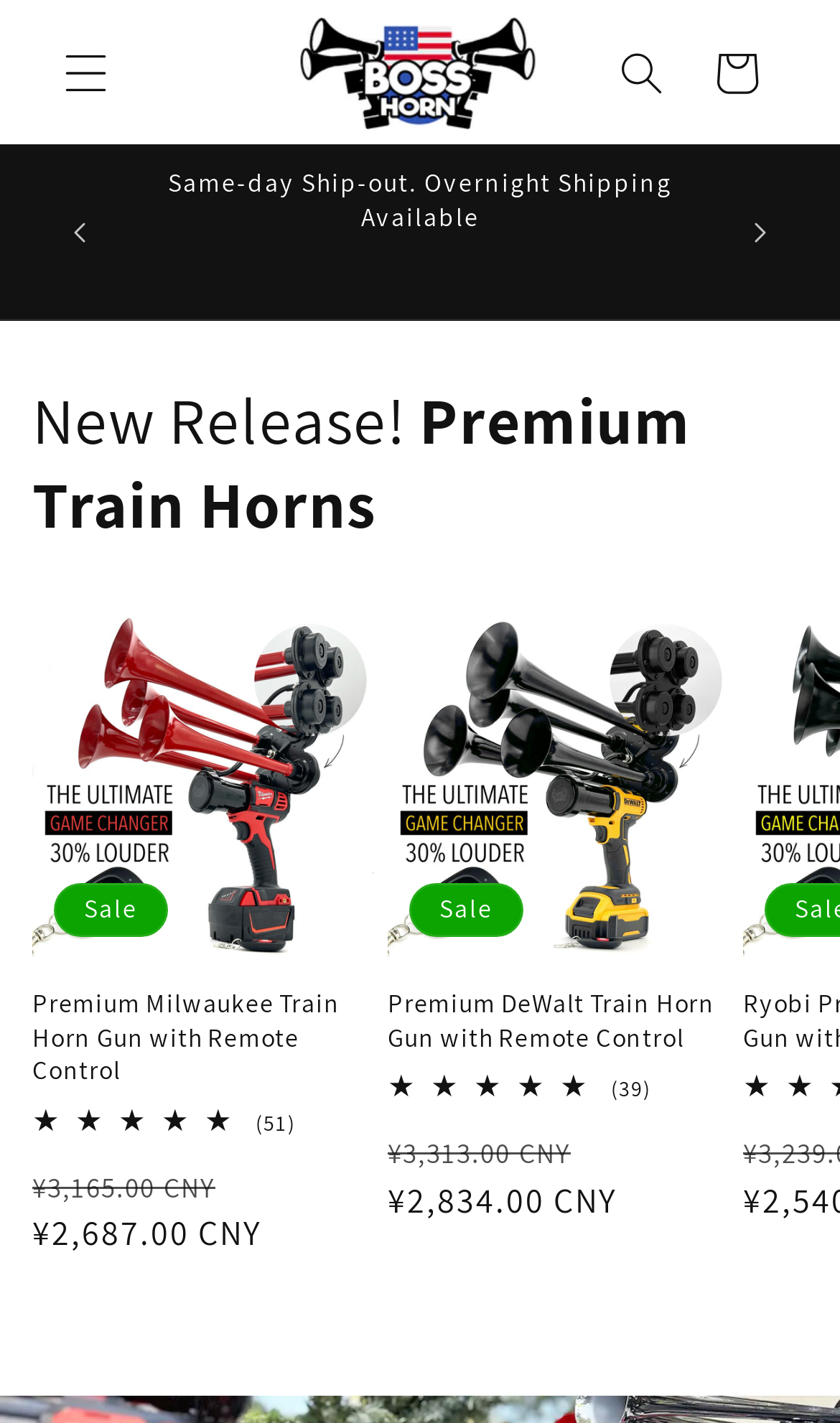How many announcements are there?
Analyze the image and deliver a detailed answer to the question.

I found a group element with the role 'Announcement' and the text '1 of 3', which implies that there are three announcements in total.